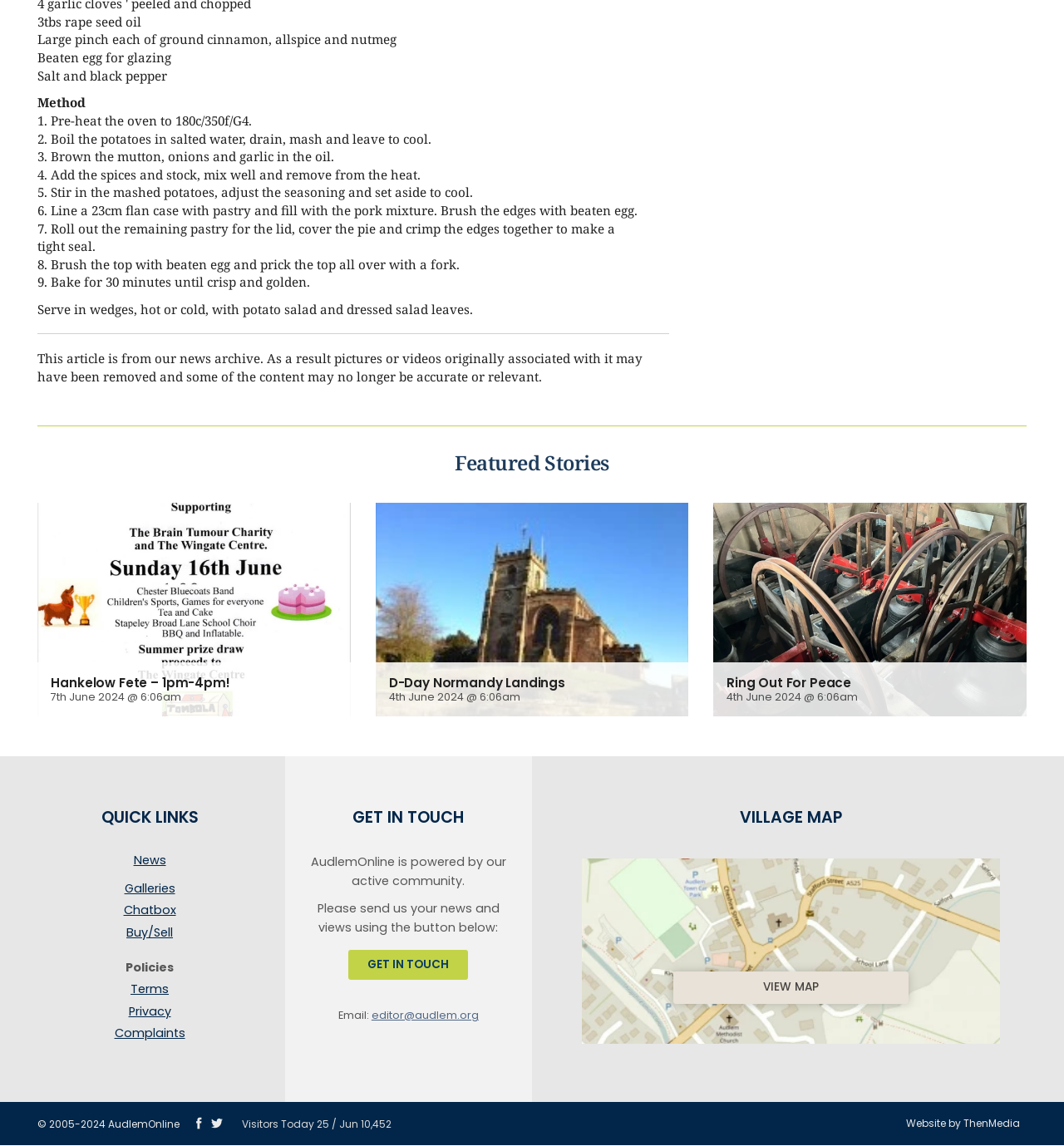From the element description: "Complaints", extract the bounding box coordinates of the UI element. The coordinates should be expressed as four float numbers between 0 and 1, in the order [left, top, right, bottom].

[0.035, 0.895, 0.246, 0.908]